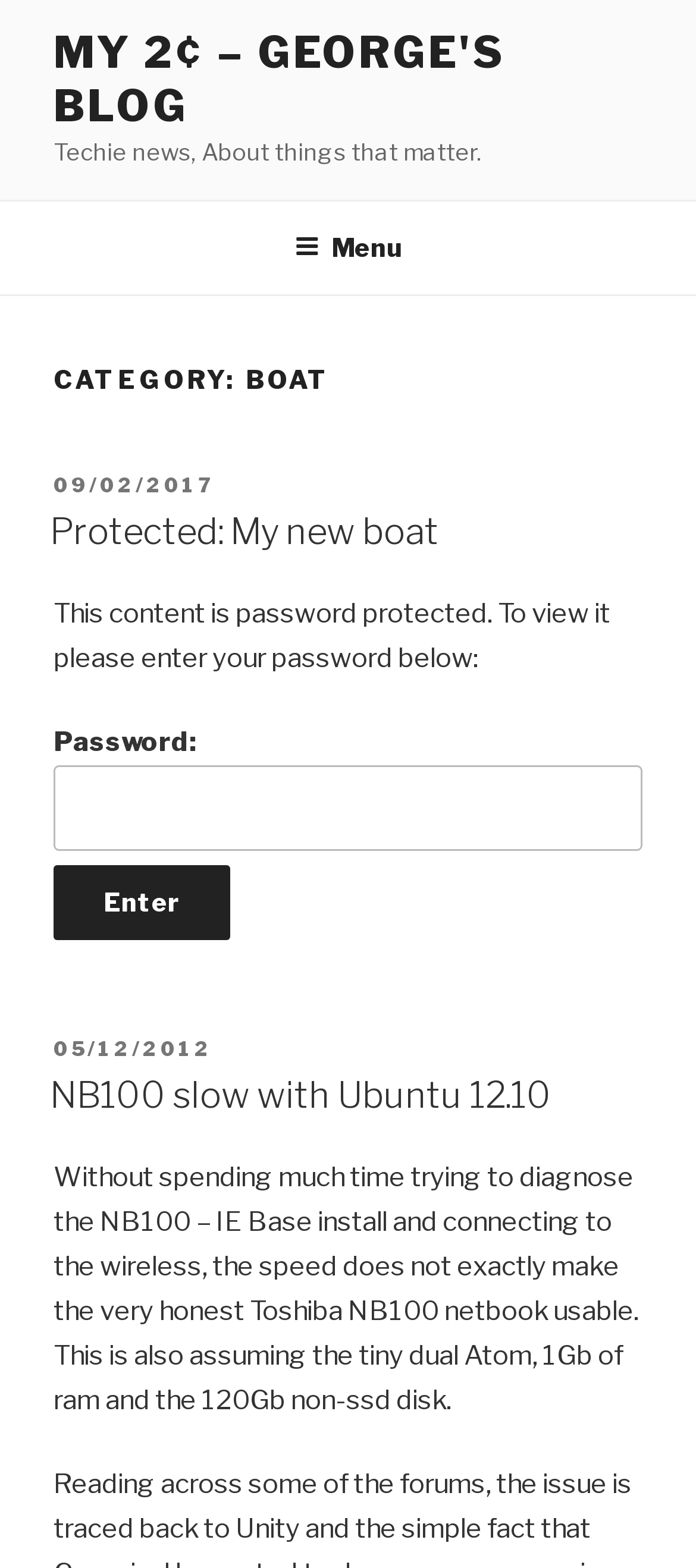Locate the bounding box of the UI element based on this description: "NB100 slow with Ubuntu 12.10". Provide four float numbers between 0 and 1 as [left, top, right, bottom].

[0.072, 0.685, 0.792, 0.712]